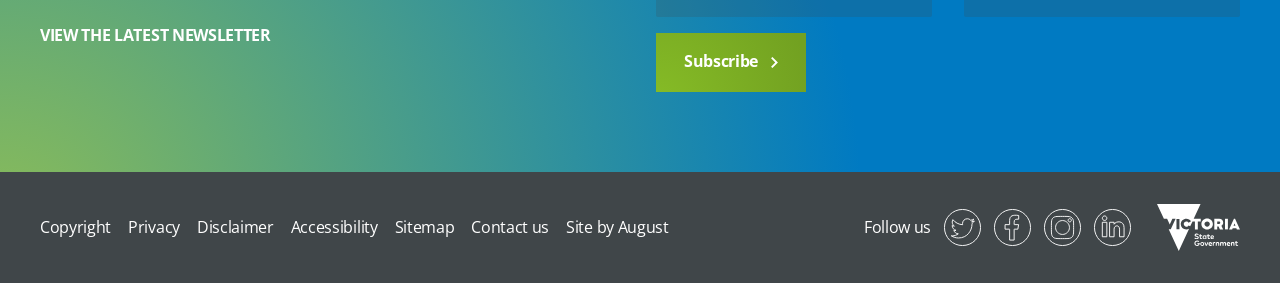Answer the question with a brief word or phrase:
What is the position of the 'VIEW THE LATEST NEWSLETTER' link?

Top-left